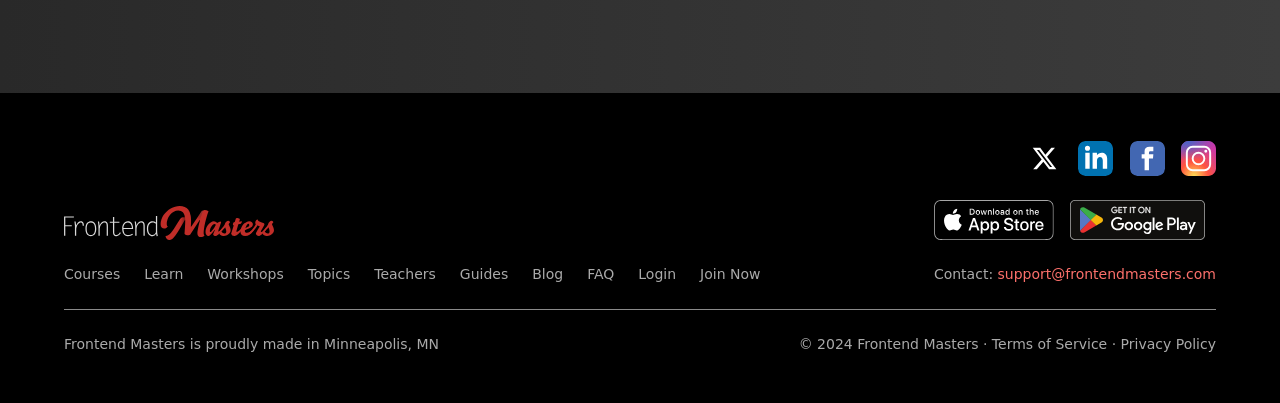Determine the bounding box coordinates of the clickable area required to perform the following instruction: "View the Terms of Service". The coordinates should be represented as four float numbers between 0 and 1: [left, top, right, bottom].

[0.775, 0.833, 0.865, 0.873]